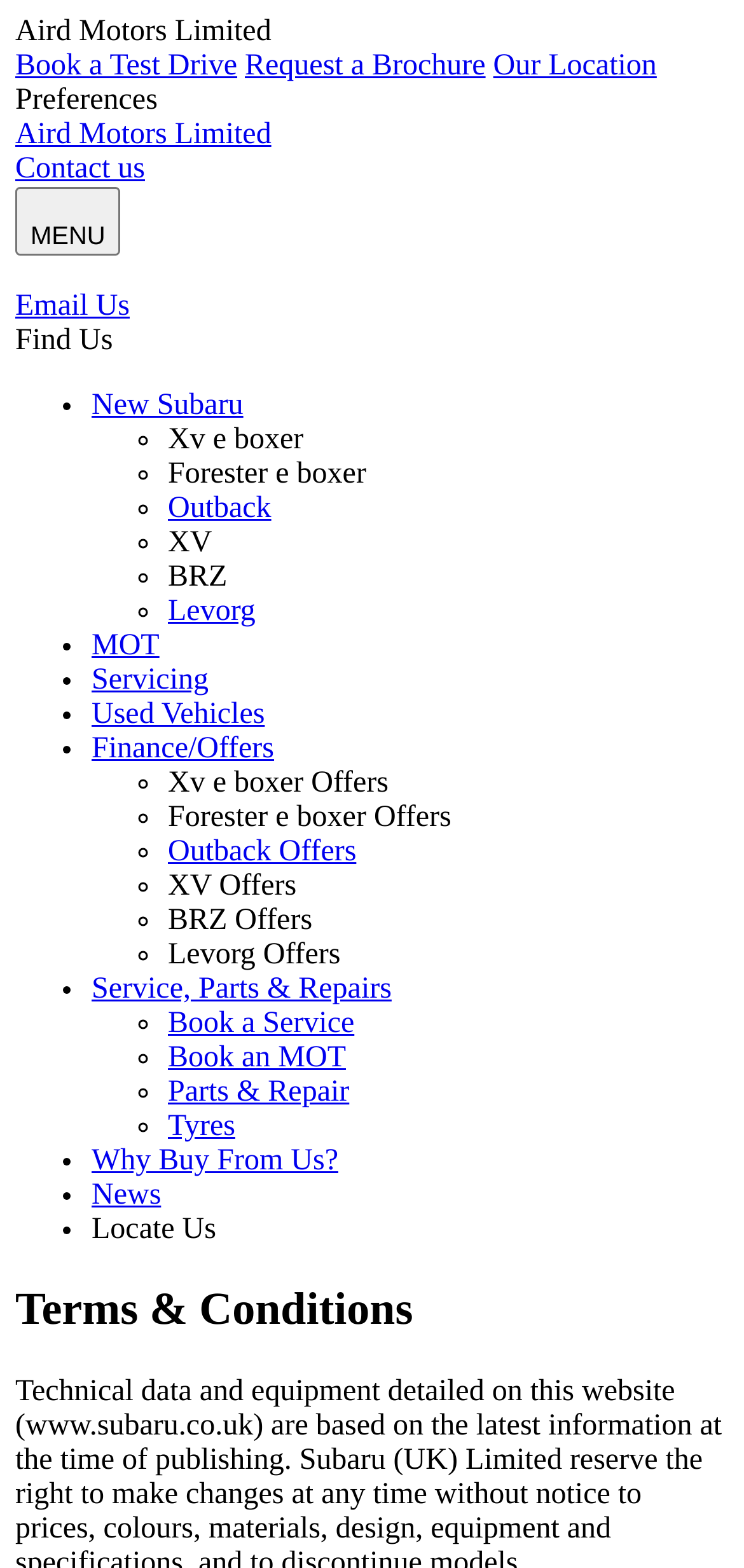Please determine the bounding box coordinates of the element's region to click in order to carry out the following instruction: "Contact us". The coordinates should be four float numbers between 0 and 1, i.e., [left, top, right, bottom].

[0.021, 0.097, 0.195, 0.118]